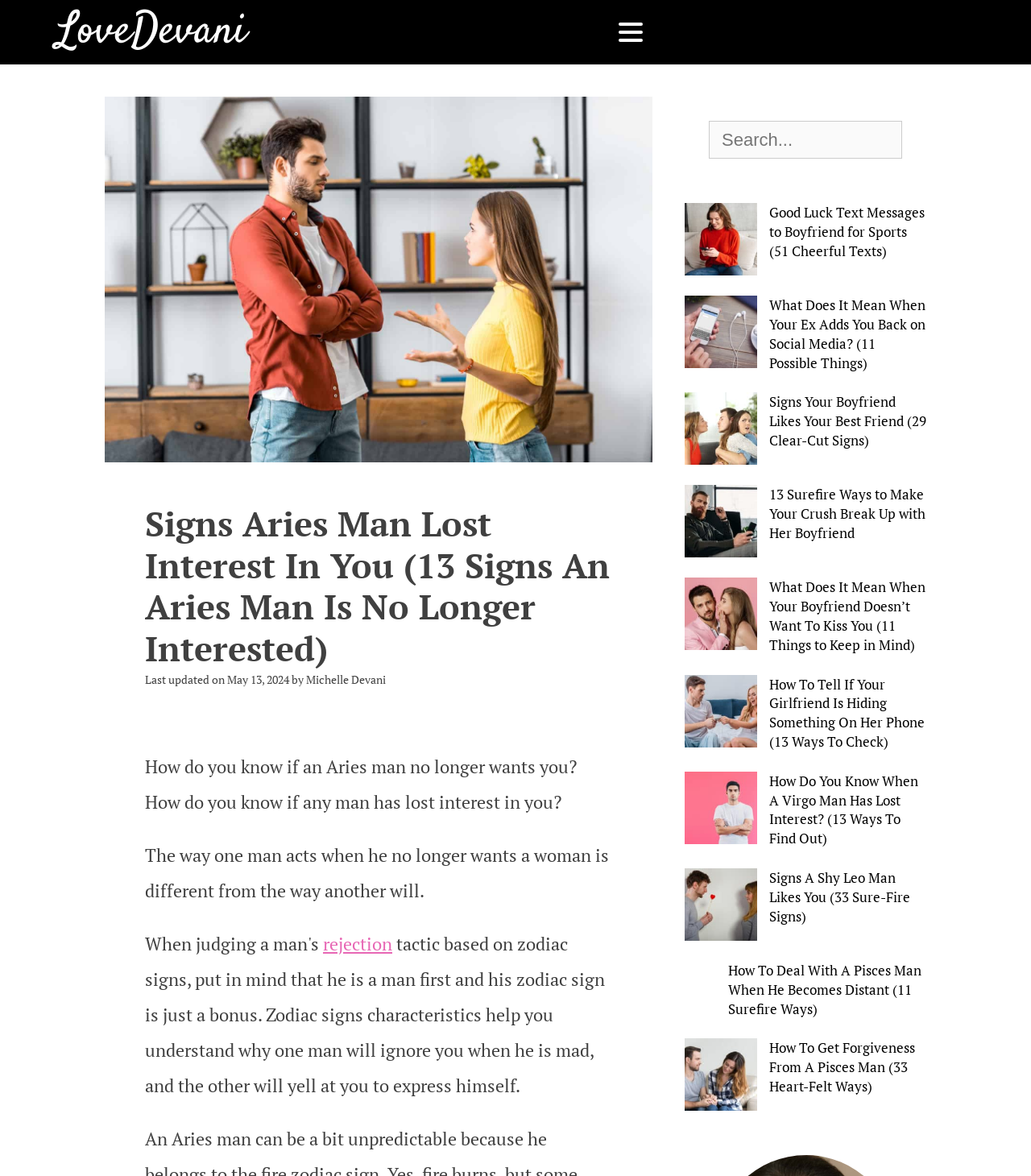Determine the bounding box for the UI element described here: "rejection".

[0.313, 0.793, 0.38, 0.813]